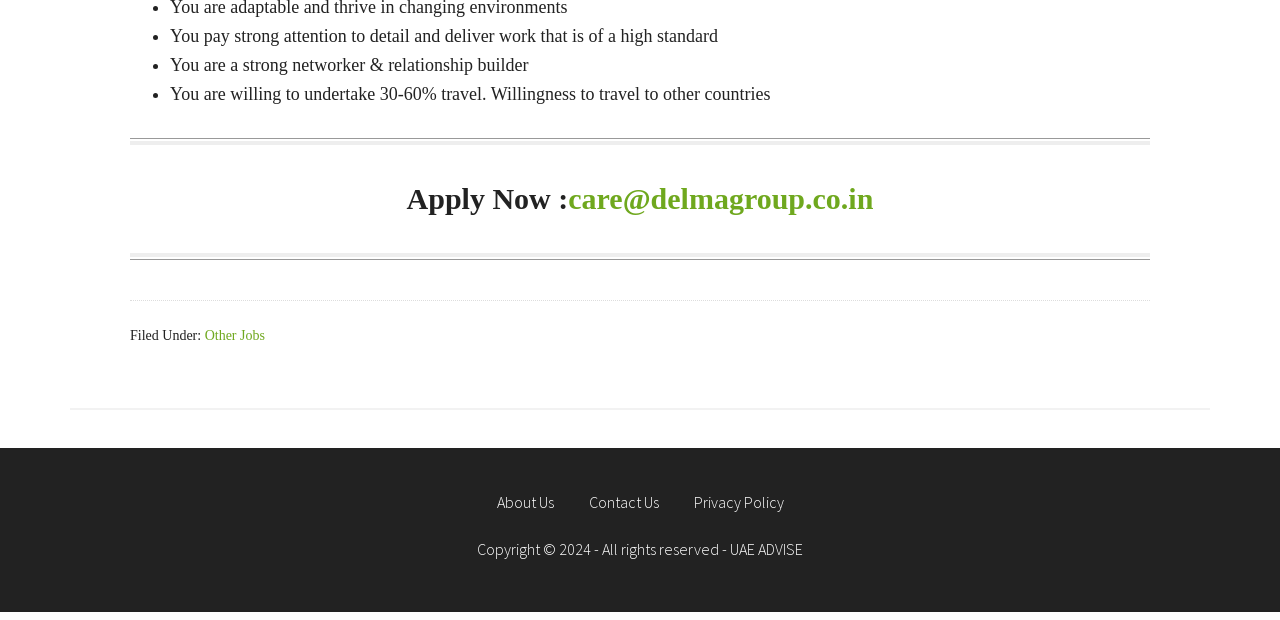Given the description "care@delmagroup.co.in", provide the bounding box coordinates of the corresponding UI element.

[0.444, 0.293, 0.682, 0.346]